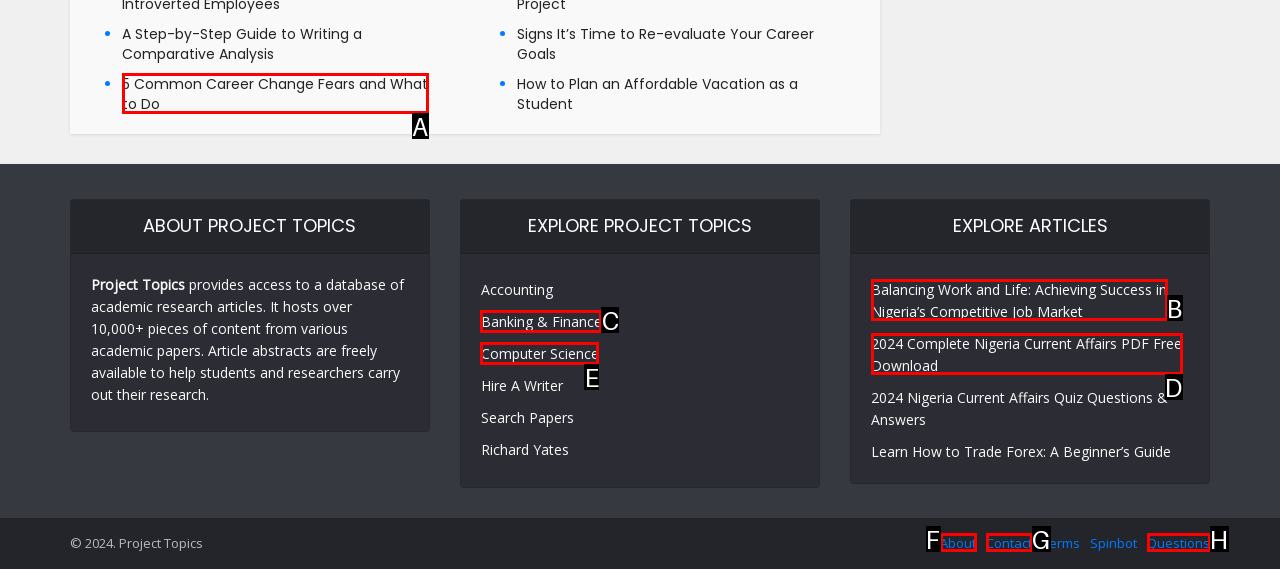From the provided options, which letter corresponds to the element described as: About
Answer with the letter only.

F